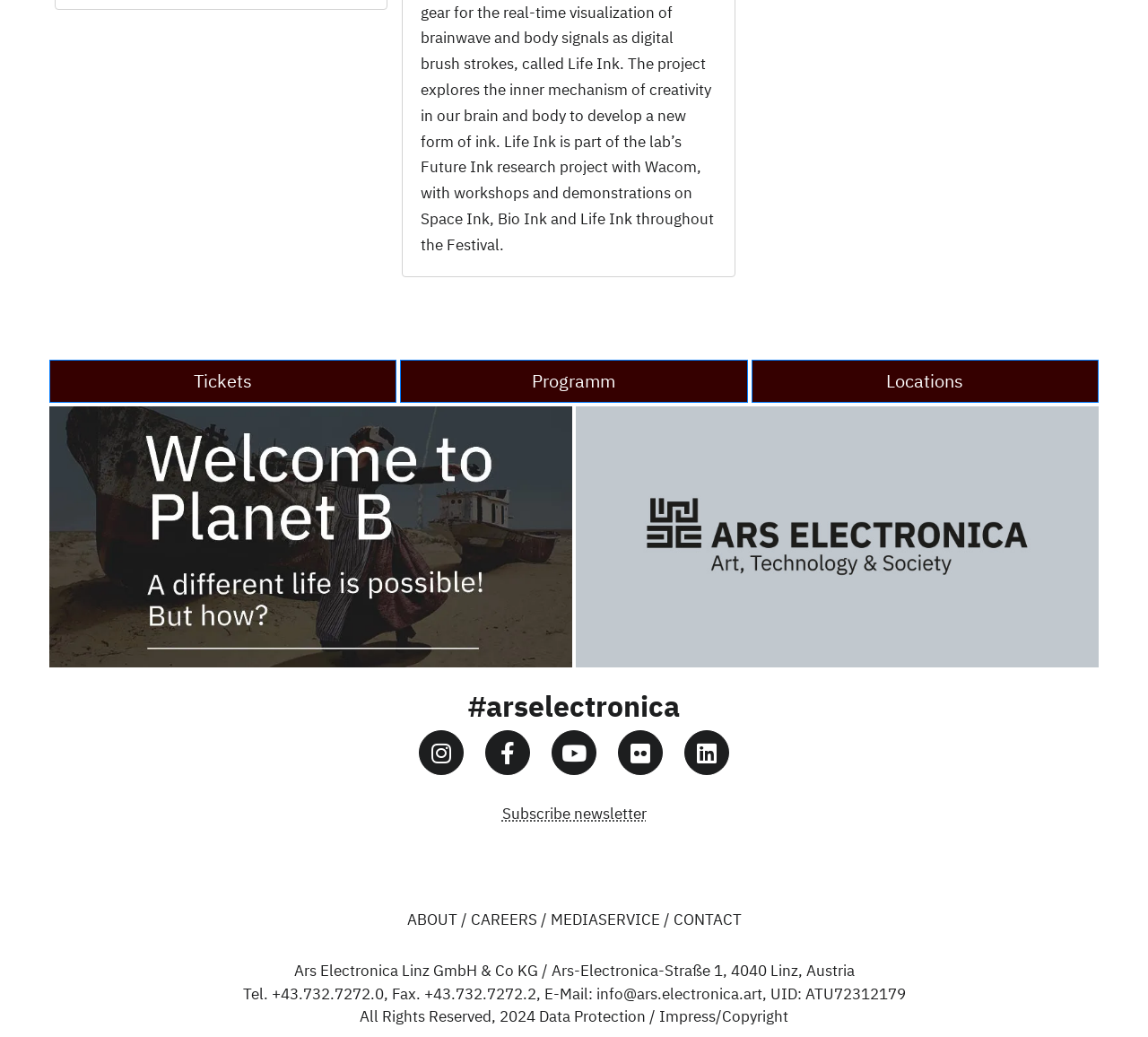Locate the bounding box for the described UI element: "Data Protection". Ensure the coordinates are four float numbers between 0 and 1, formatted as [left, top, right, bottom].

[0.47, 0.971, 0.562, 0.99]